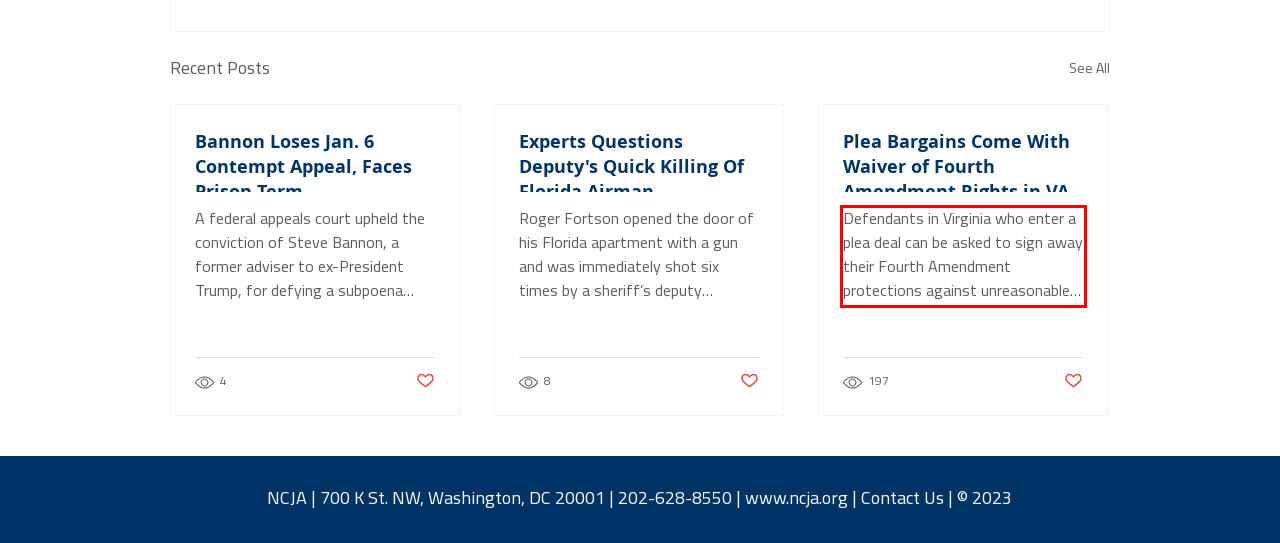You are provided with a webpage screenshot that includes a red rectangle bounding box. Extract the text content from within the bounding box using OCR.

Defendants in Virginia who enter a plea deal can be asked to sign away their Fourth Amendment protections against unreasonable search and seizure in exchange for reduced charges or sentencing, Bolts r